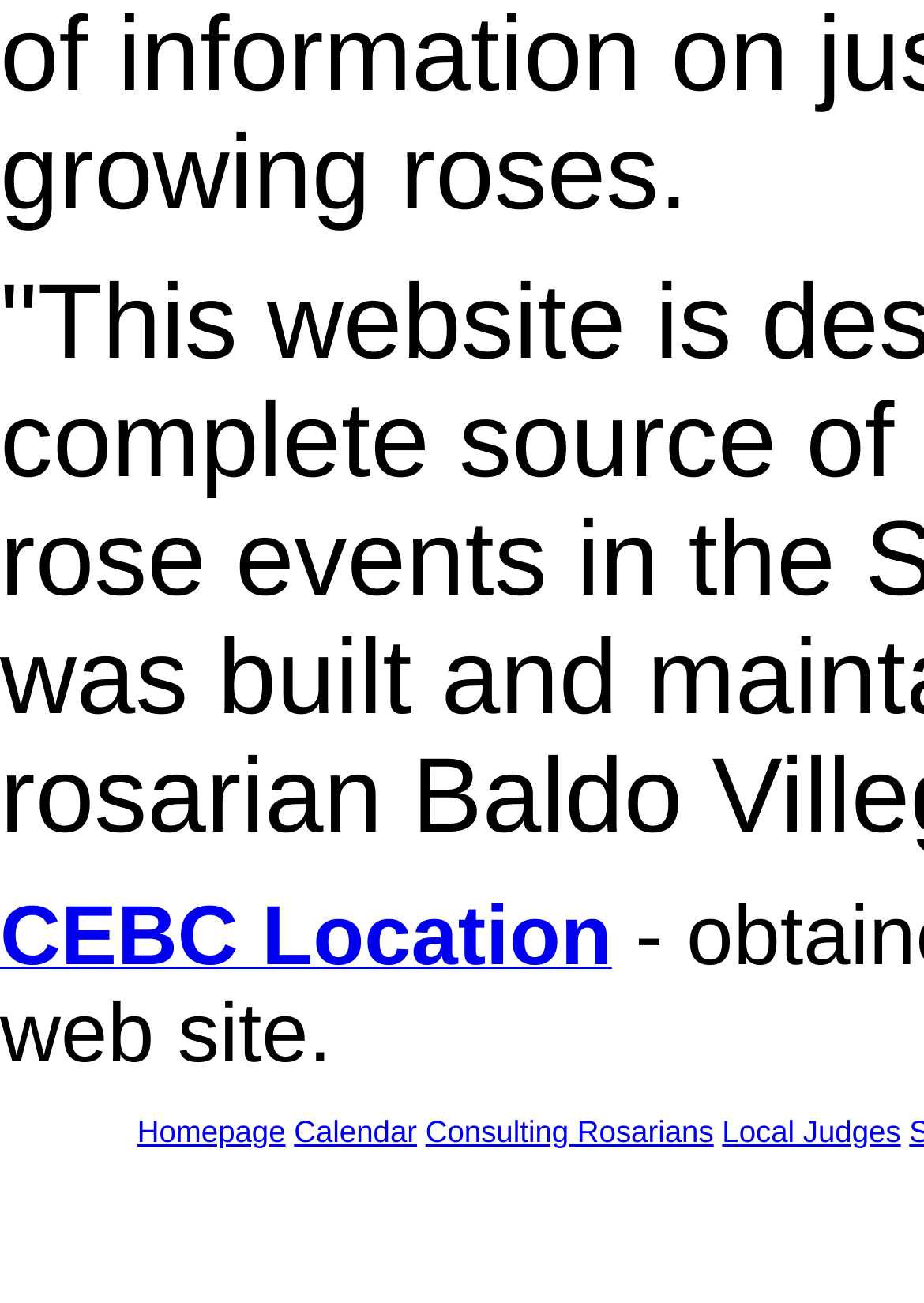Using the provided element description, identify the bounding box coordinates as (top-left x, top-left y, bottom-right x, bottom-right y). Ensure all values are between 0 and 1. Description: CEBC Location

[0.0, 0.717, 0.662, 0.745]